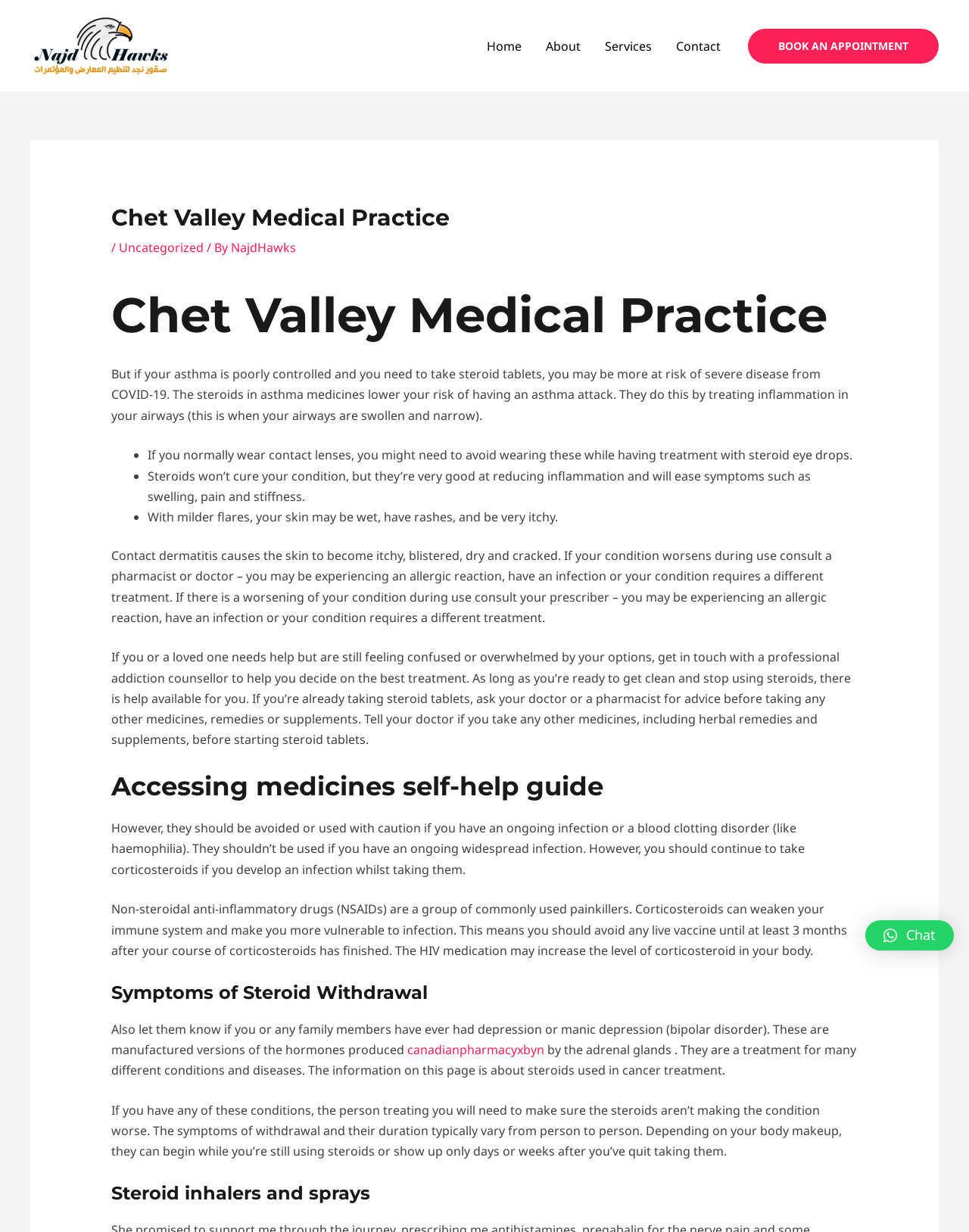Give a concise answer using one word or a phrase to the following question:
What is the warning for people who normally wear contact lenses?

Avoid wearing contact lenses